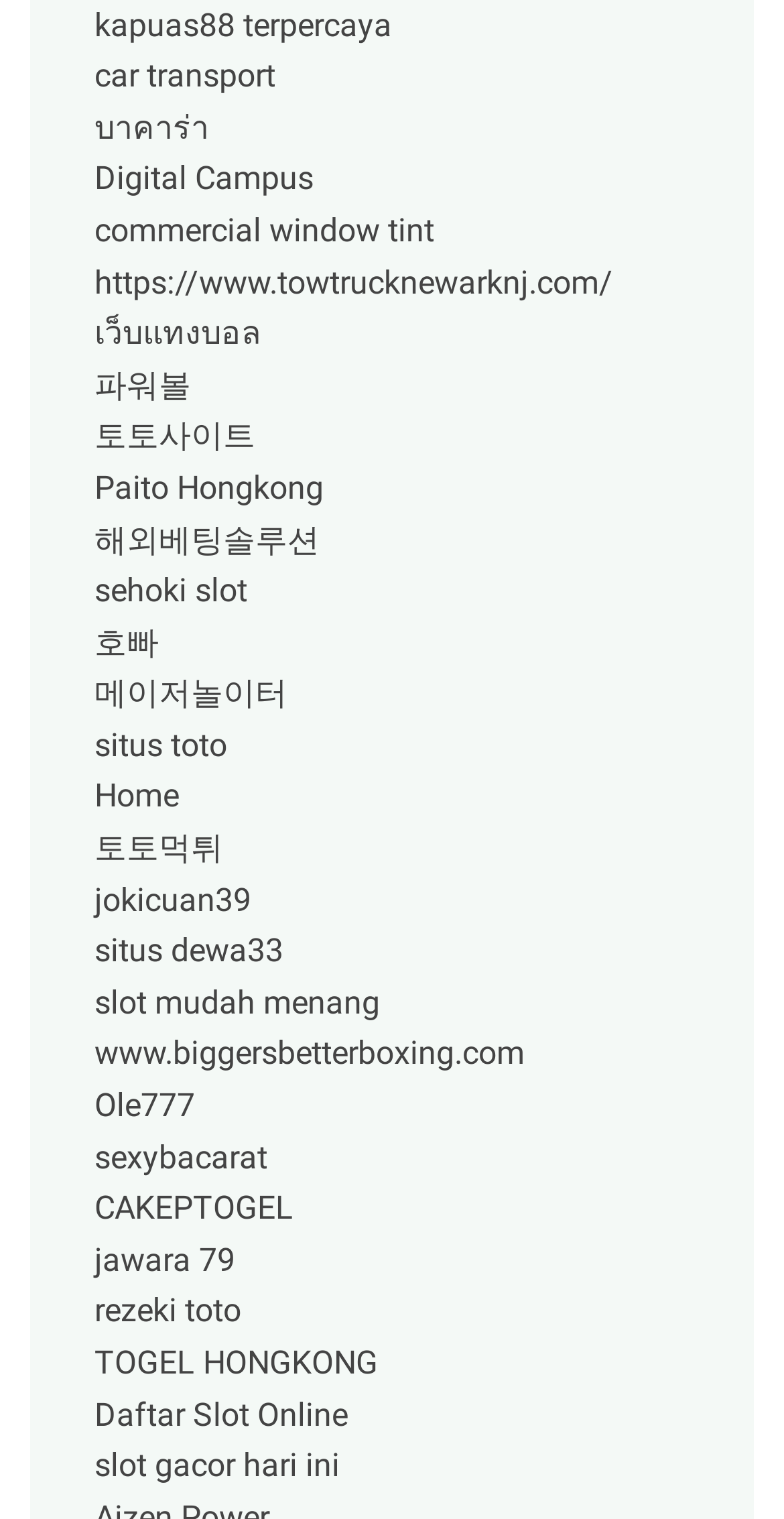Calculate the bounding box coordinates for the UI element based on the following description: "Daftar Slot Online". Ensure the coordinates are four float numbers between 0 and 1, i.e., [left, top, right, bottom].

[0.121, 0.918, 0.444, 0.943]